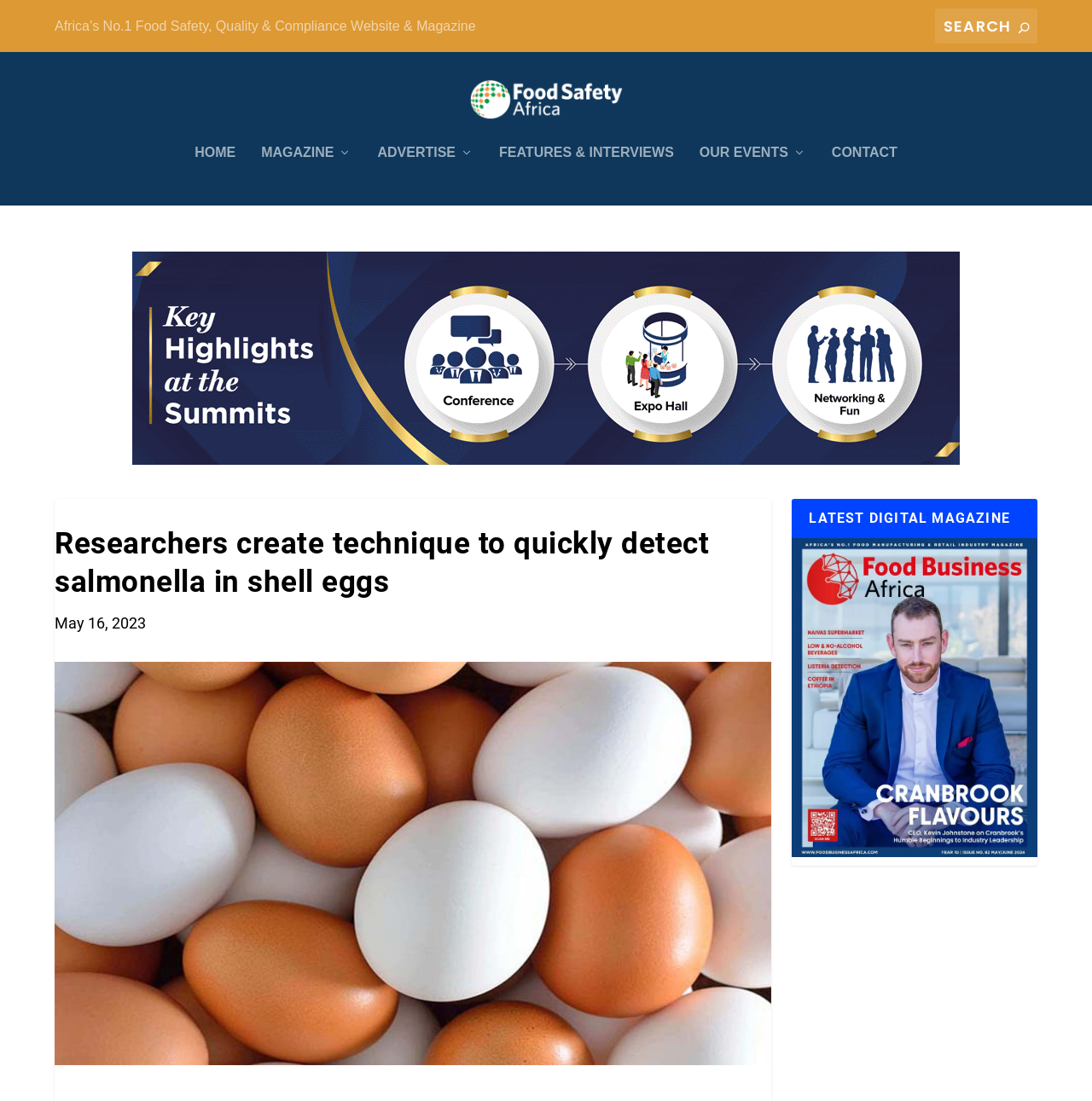Determine the bounding box coordinates of the element's region needed to click to follow the instruction: "View the researchers create technique to quickly detect salmonella in shell eggs article". Provide these coordinates as four float numbers between 0 and 1, formatted as [left, top, right, bottom].

[0.05, 0.466, 0.707, 0.544]